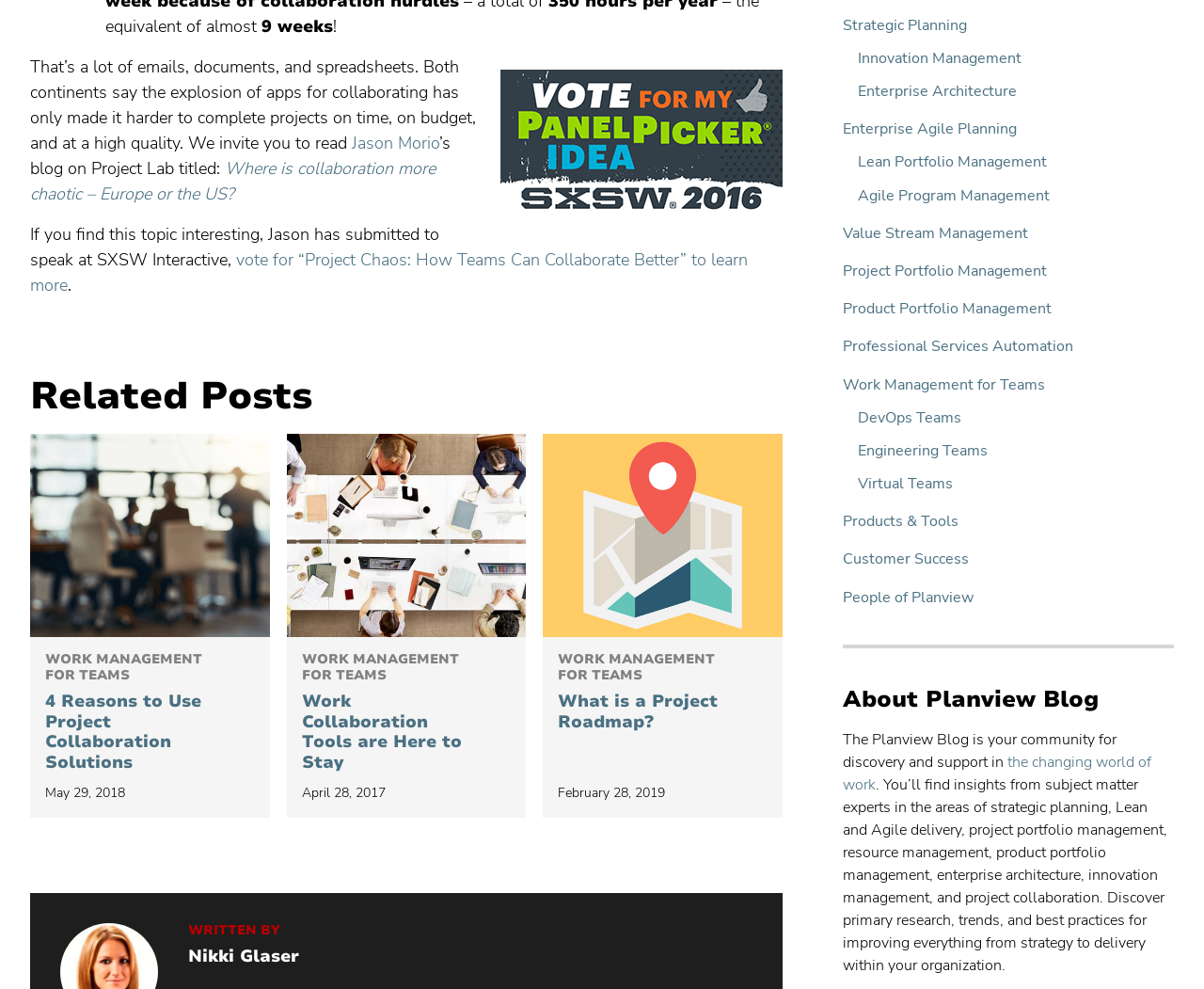Answer briefly with one word or phrase:
Who is the author of the blog post 'Work Collaboration Tools are Here to Stay'?

Nikki Glaser